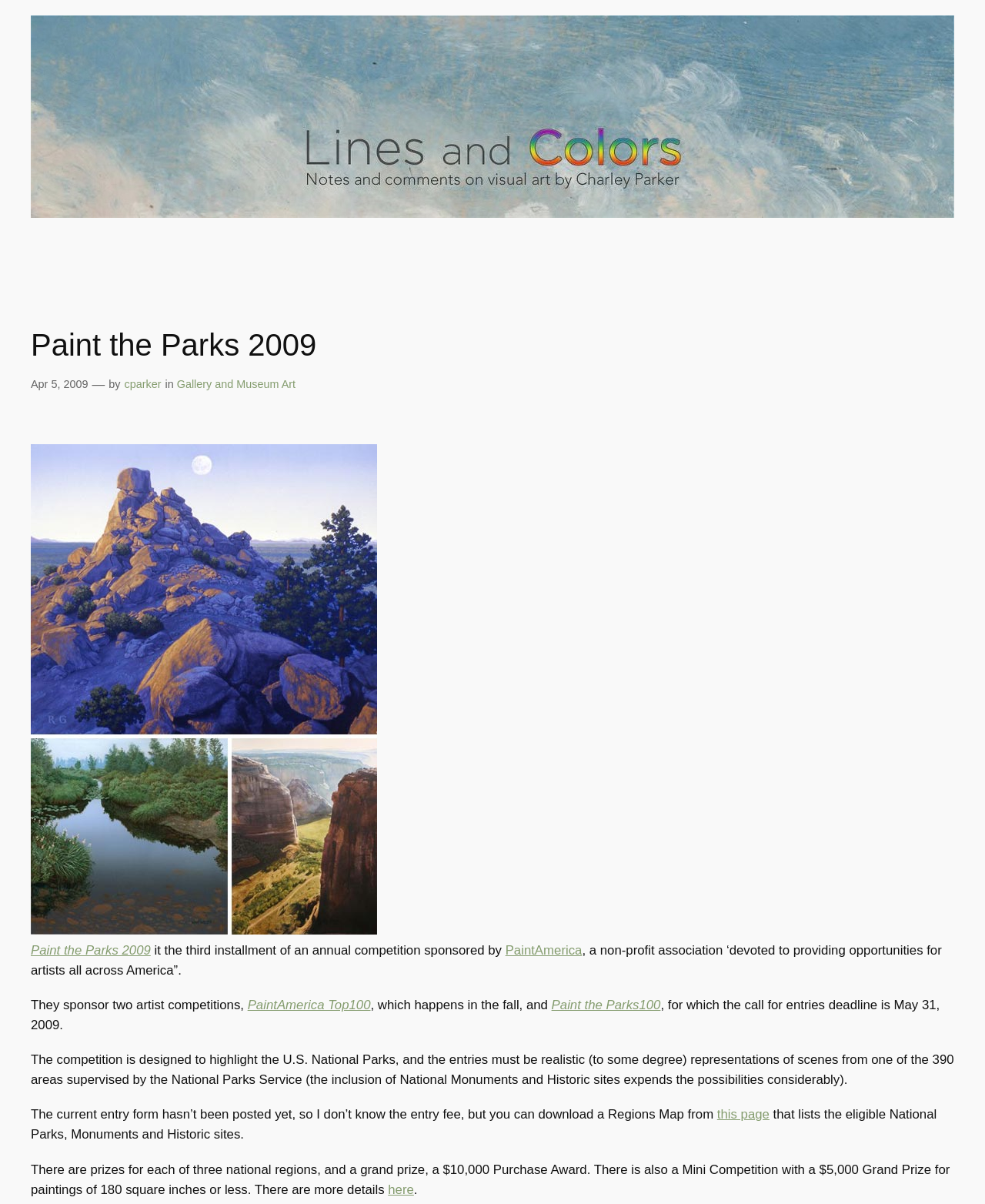Pinpoint the bounding box coordinates of the area that should be clicked to complete the following instruction: "Visit Lines and Colors art blog". The coordinates must be given as four float numbers between 0 and 1, i.e., [left, top, right, bottom].

[0.031, 0.166, 0.969, 0.178]